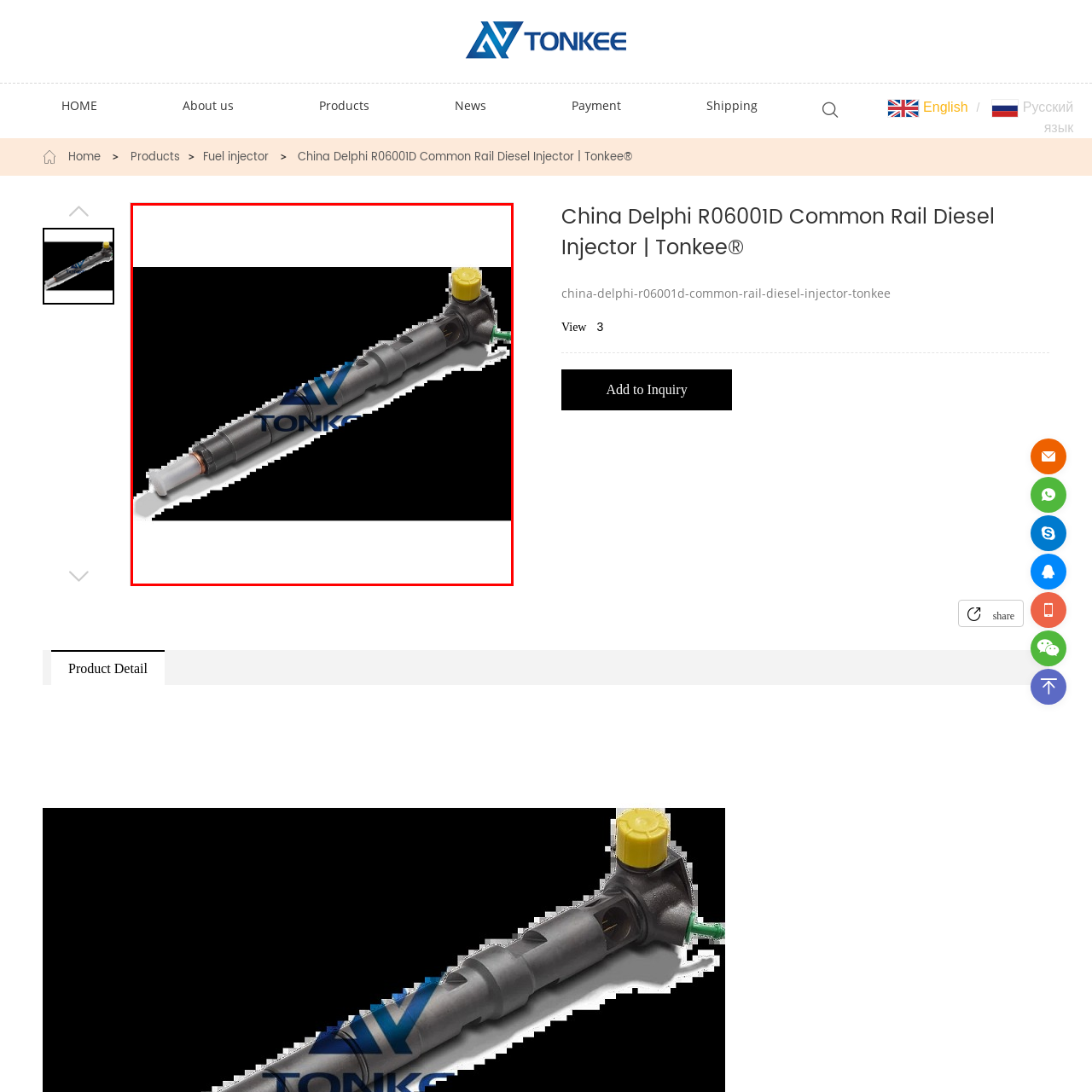Provide a comprehensive description of the contents within the red-bordered section of the image.

The image features a China Delphi R06001D Common Rail Diesel Injector, a critical component used in modern diesel engines for optimizing fuel injection and enhancing performance. The injector is depicted with a metallic body, showcasing intricate design details that contribute to its efficiency. Notably, a distinctive yellow cap is visible on the end, indicating a pressure or electrical connection. This image represents the product offered by Tonkee®, a company specializing in various fuel injectors and automotive components, emphasizing their commitment to high-quality engineering in the automotive industry.